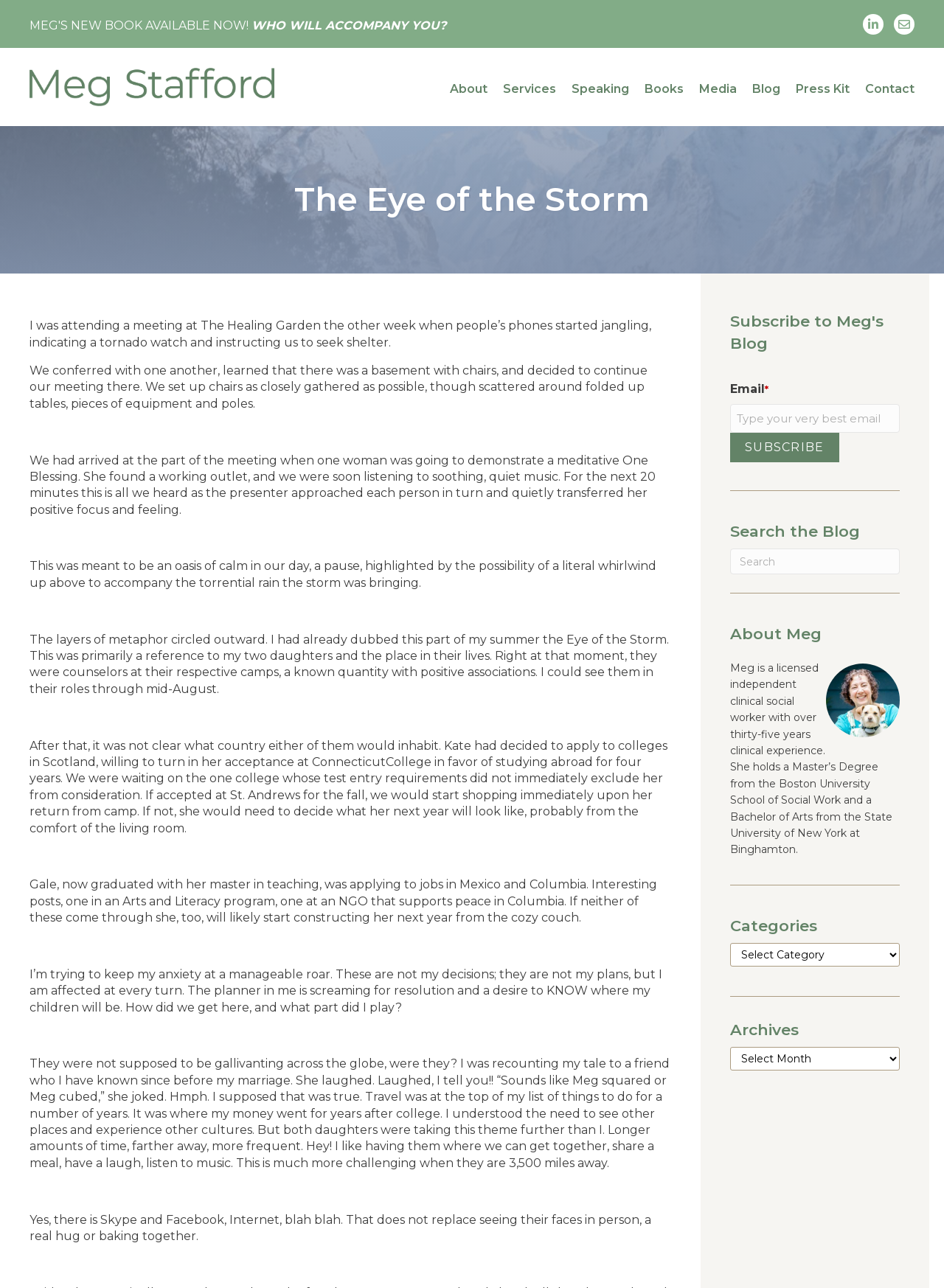Please give the bounding box coordinates of the area that should be clicked to fulfill the following instruction: "Click on the 'About' link". The coordinates should be in the format of four float numbers from 0 to 1, i.e., [left, top, right, bottom].

[0.477, 0.057, 0.516, 0.081]